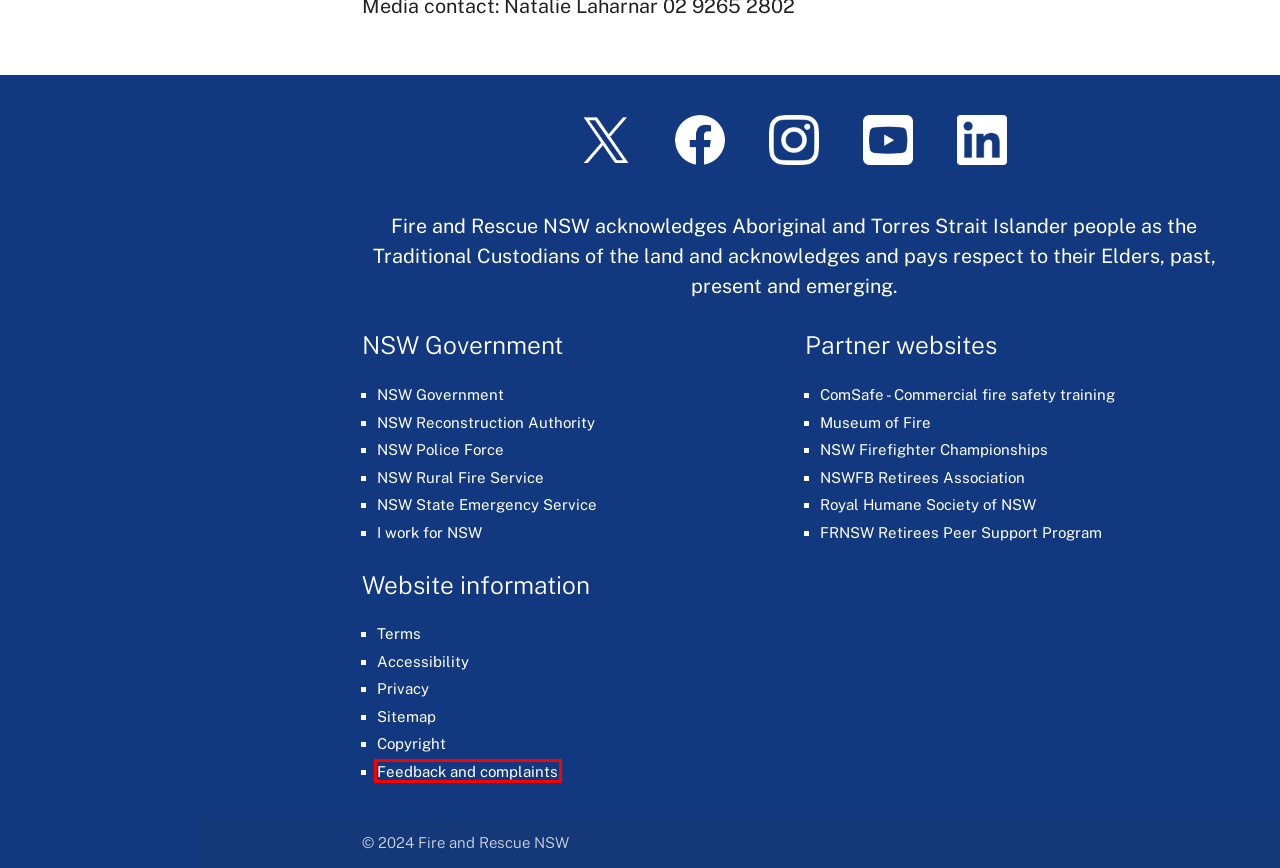Take a look at the provided webpage screenshot featuring a red bounding box around an element. Select the most appropriate webpage description for the page that loads after clicking on the element inside the red bounding box. Here are the candidates:
A. Copyright - Fire and Rescue NSW
B. NSW Reconstruction Authority | NSW Government
C. Feedback and complaints - Fire and Rescue NSW
D. All jobs in all locations | I work for NSW
E. NSW RFS - NSW Rural Fire Service
F. Accessibility - Fire and Rescue NSW
G. NSWFB - Retirees Association Incorporated
H. Privacy - Fire and Rescue NSW

C